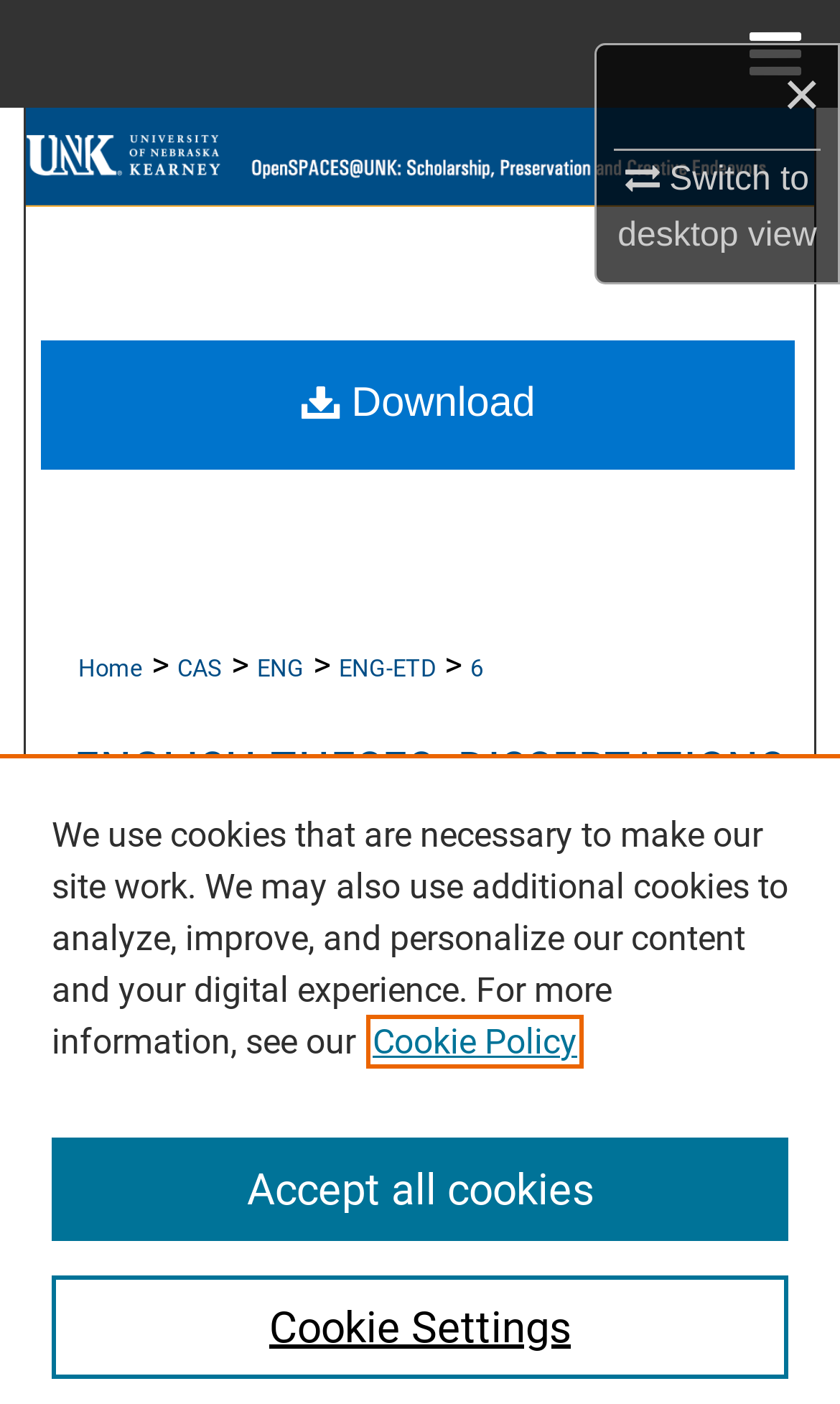Provide the bounding box coordinates of the HTML element described as: "Cookie Settings". The bounding box coordinates should be four float numbers between 0 and 1, i.e., [left, top, right, bottom].

[0.062, 0.908, 0.938, 0.982]